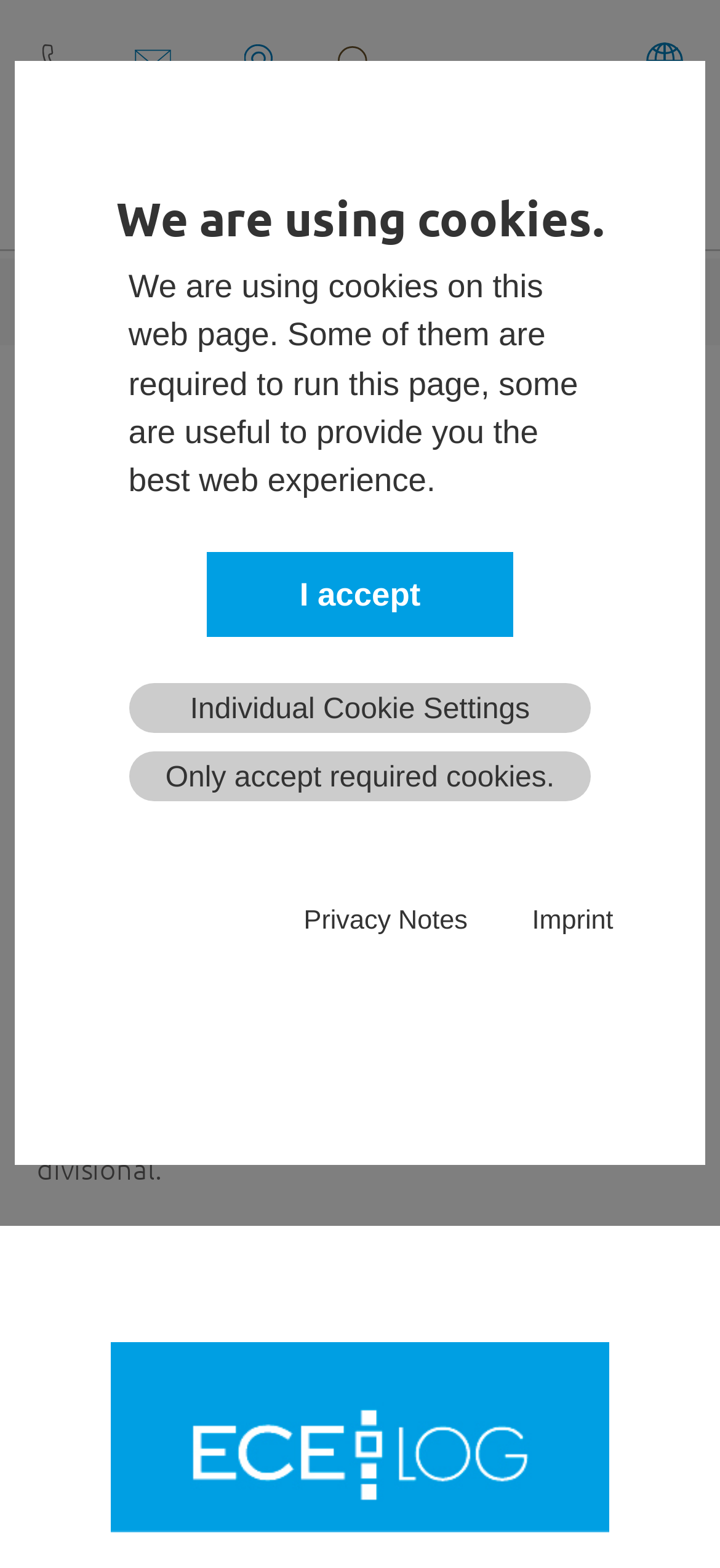Find the coordinates for the bounding box of the element with this description: "Only accept required cookies.".

[0.178, 0.479, 0.821, 0.511]